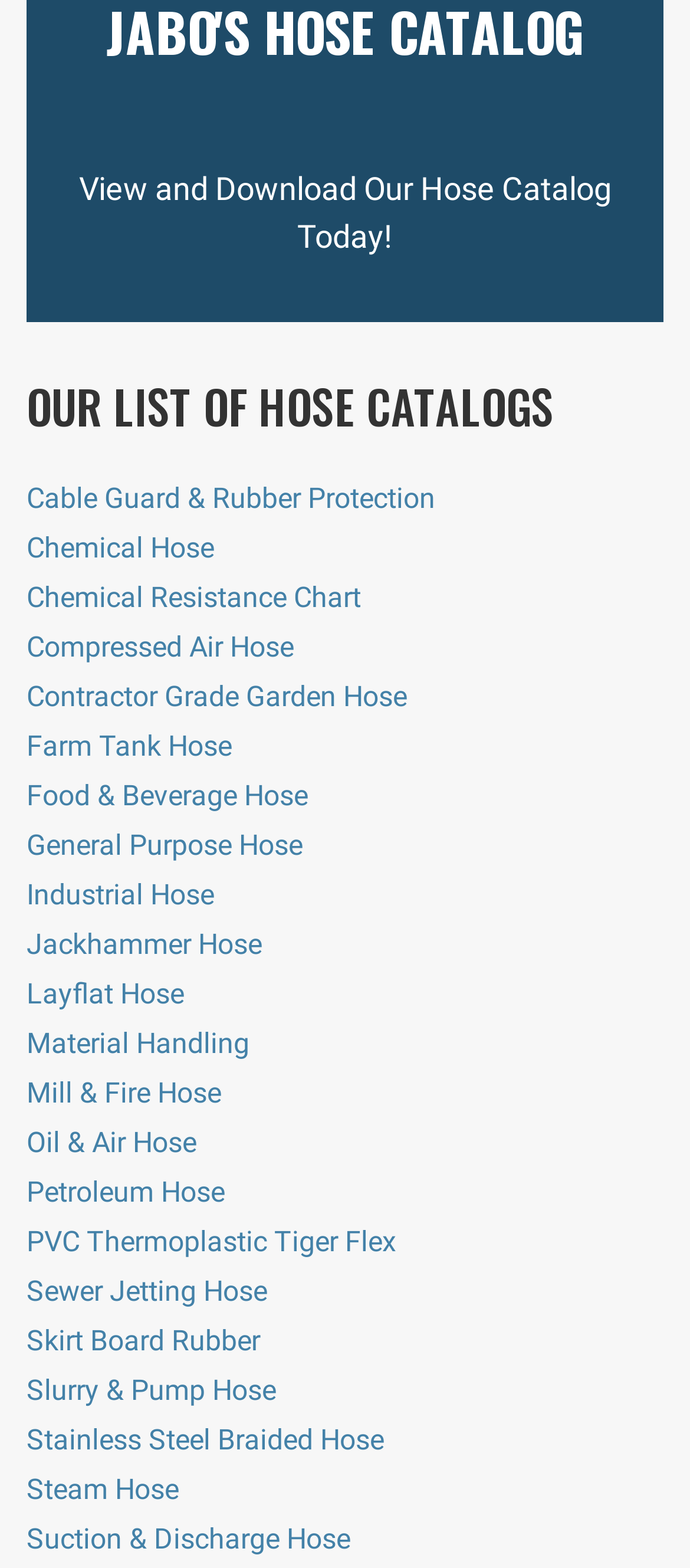Specify the bounding box coordinates of the area that needs to be clicked to achieve the following instruction: "Check out Steam Hose products".

[0.038, 0.939, 0.259, 0.961]